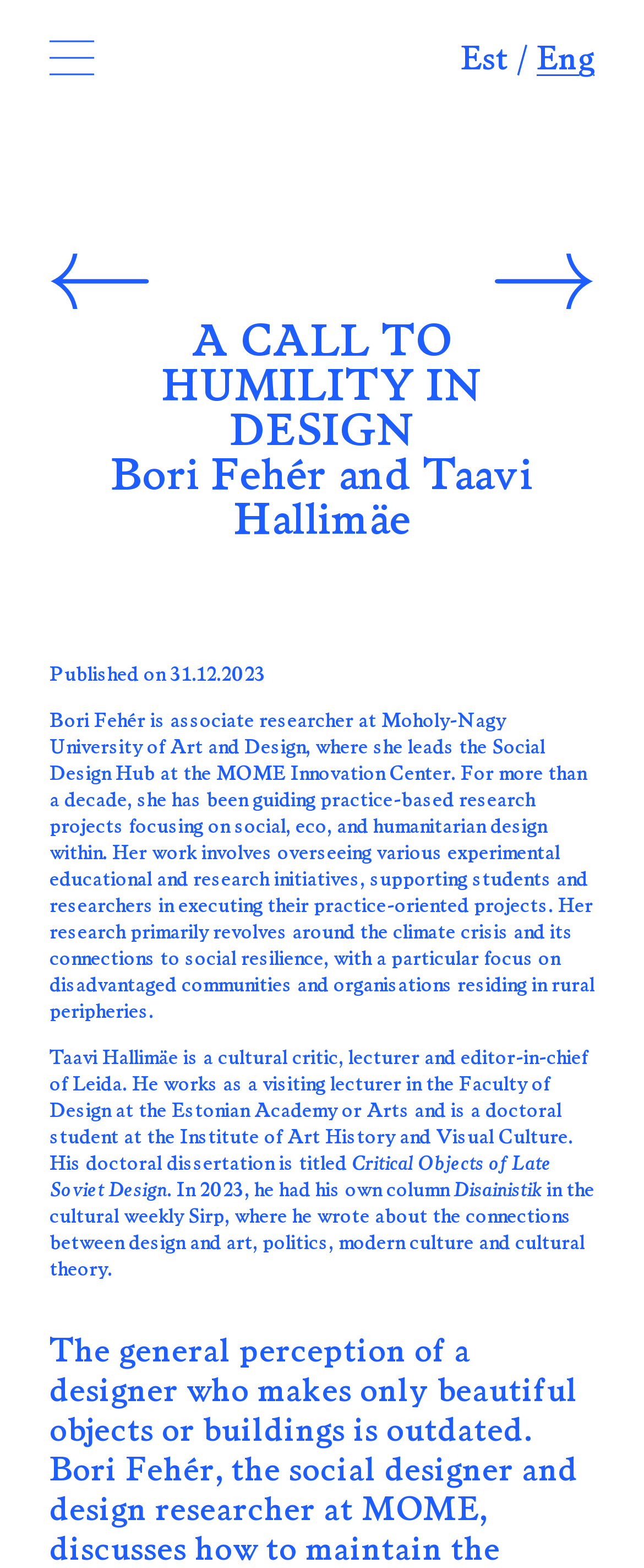Respond with a single word or phrase:
What is the title of Taavi Hallimäe's doctoral dissertation?

Critical Objects of Late Soviet Design